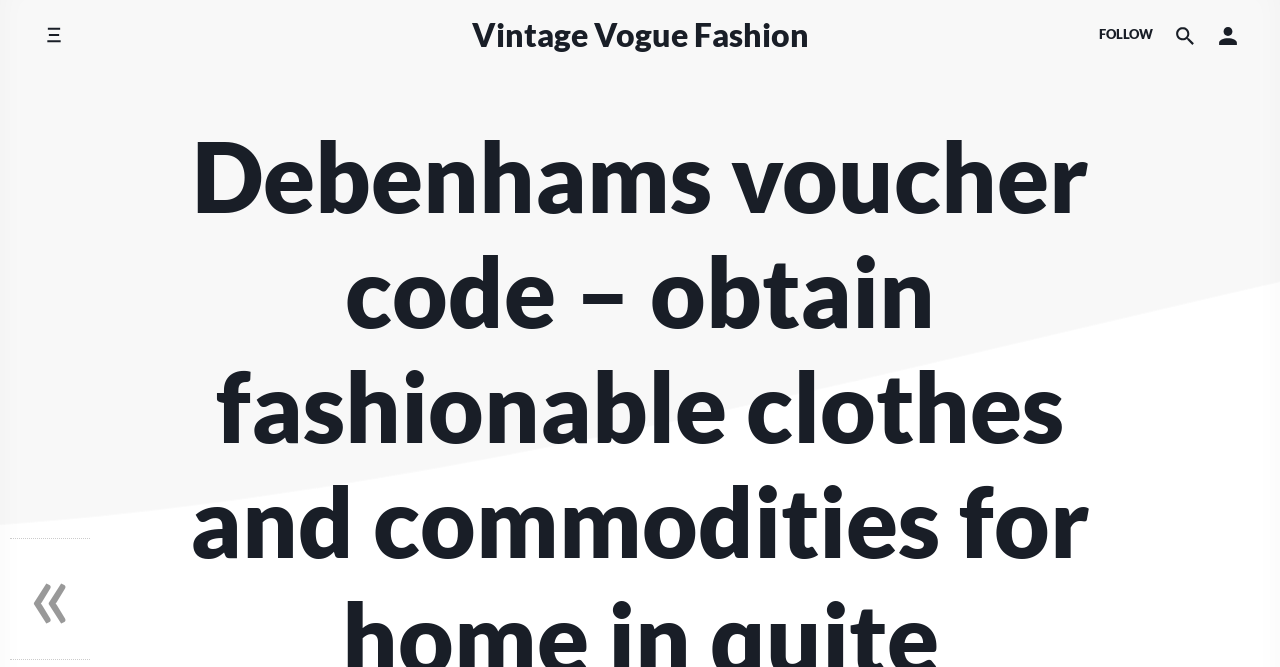Write an elaborate caption that captures the essence of the webpage.

The webpage appears to be a fashion-related website, specifically focused on Debenhams voucher codes. At the top-left corner, there is a button to toggle the side menu. Next to it, there is a heading that reads "Vintage Vogue Fashion". 

On the top-right corner, there are three elements aligned horizontally. The first one is a link to social media icons, accompanied by the text "FOLLOW". The second element is a link to search the website, and the third one is a button to toggle the account menu.

Below the search link, there is a search form with a button to close it. The search form is located near the top-right corner of the page. 

At the bottom-left corner, there is a link with a "«" symbol, which might be a pagination link.